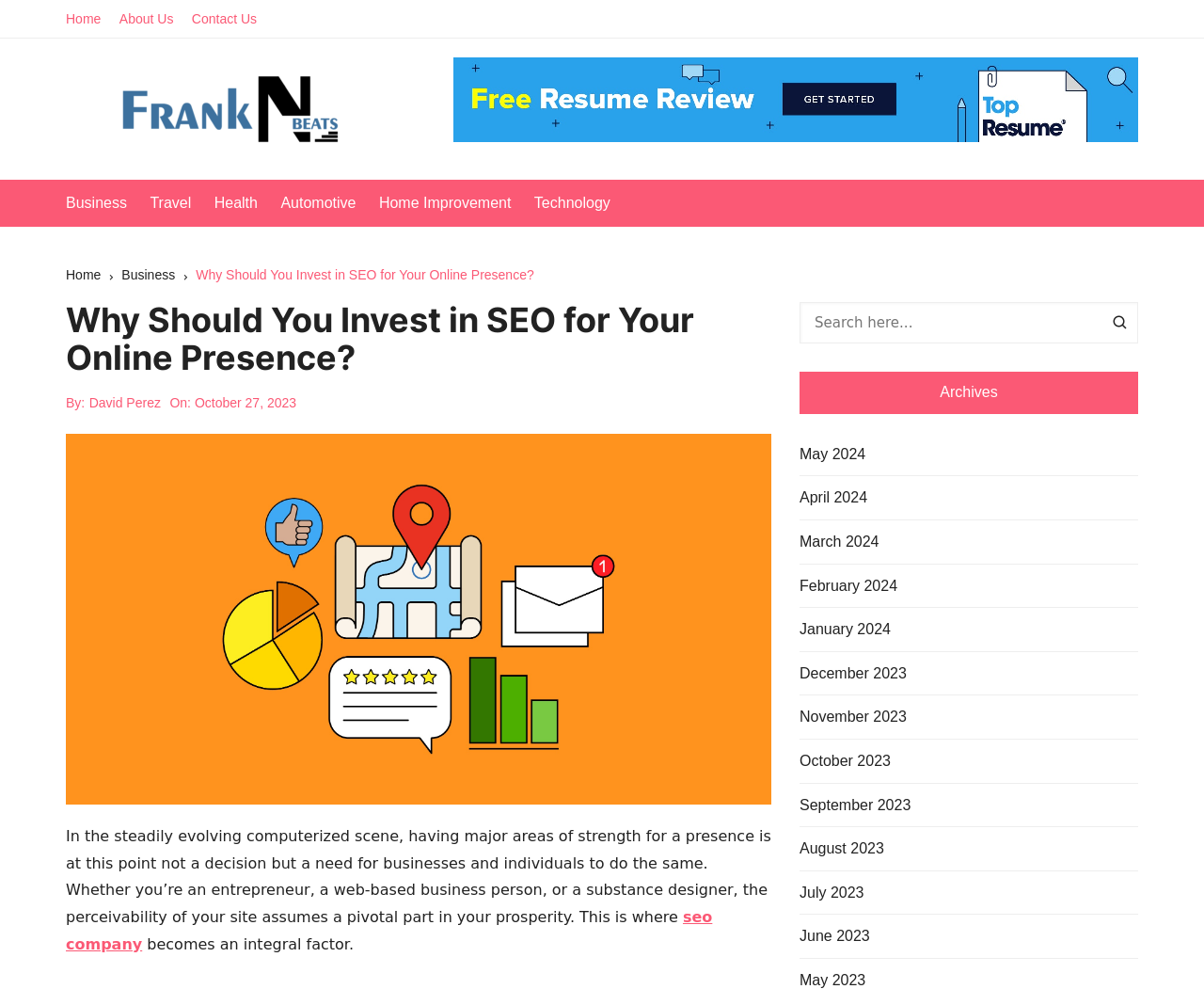What is the name of the website?
Answer the question with detailed information derived from the image.

I found the website's name 'Frank N Beats' in the top-left corner of the webpage, which is also the logo of the website.